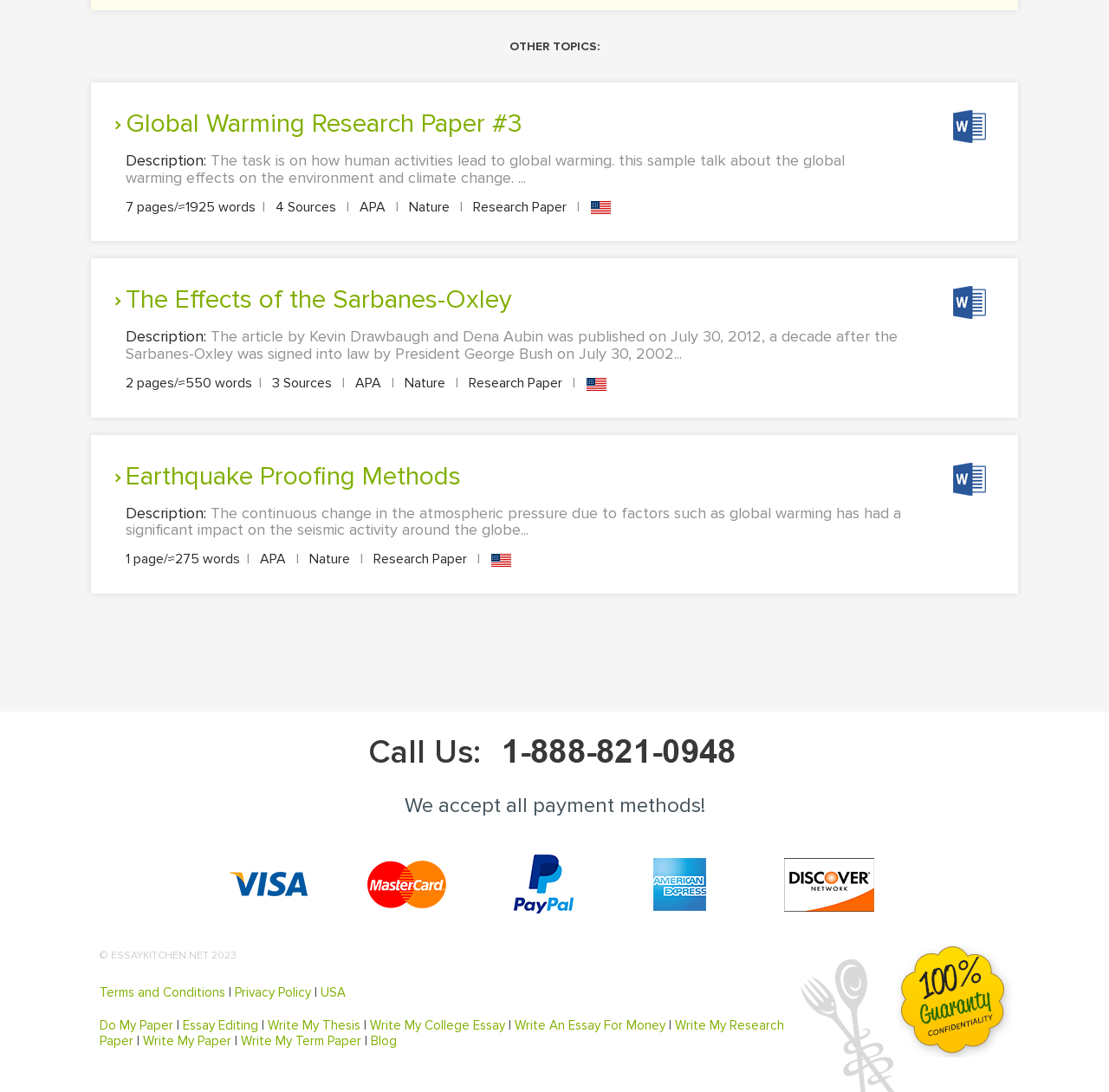What is the format of the second research paper?
Give a one-word or short phrase answer based on the image.

APA